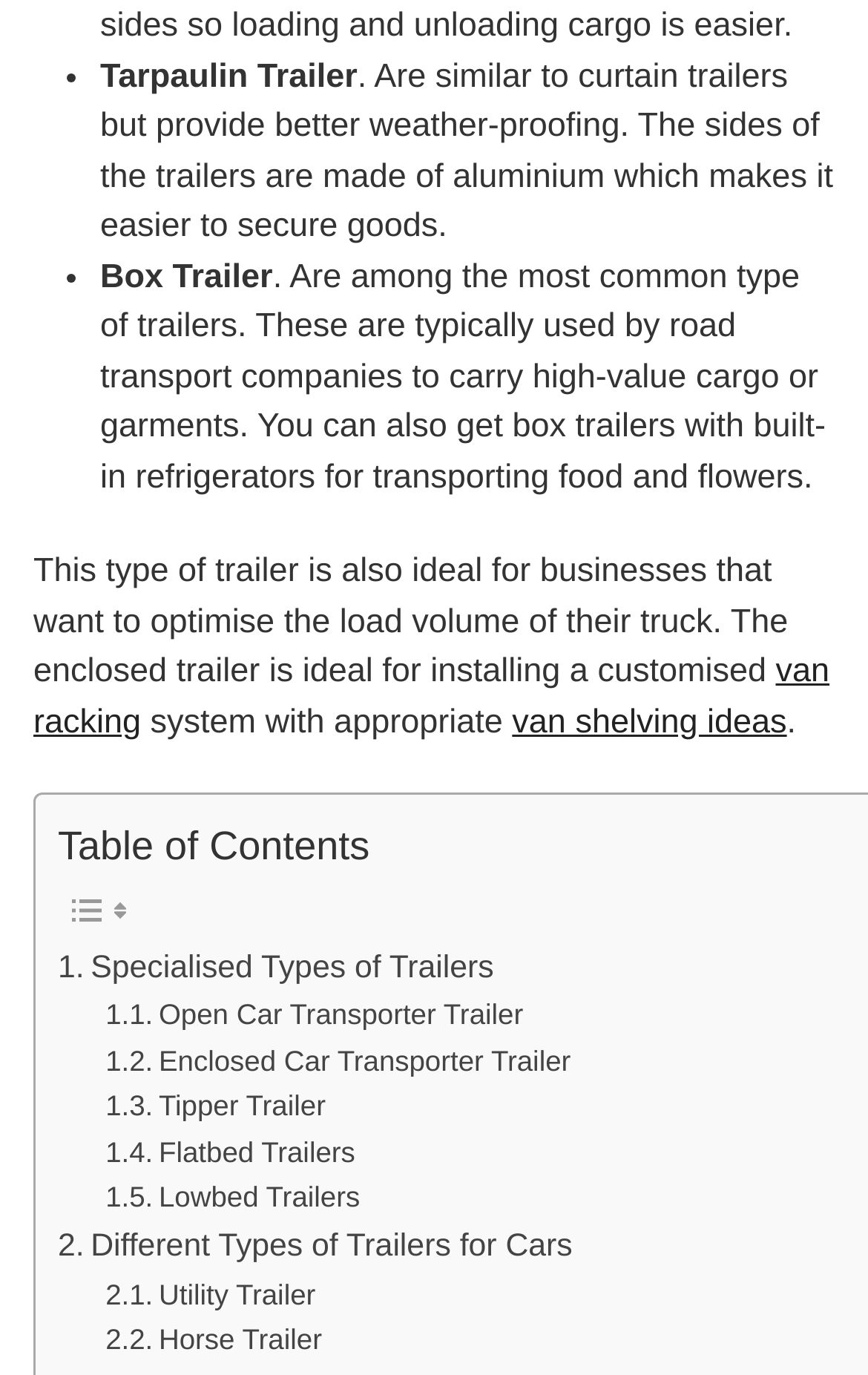Identify the bounding box coordinates of the region that needs to be clicked to carry out this instruction: "Click on 'Open Car Transporter Trailer'". Provide these coordinates as four float numbers ranging from 0 to 1, i.e., [left, top, right, bottom].

[0.121, 0.723, 0.612, 0.756]